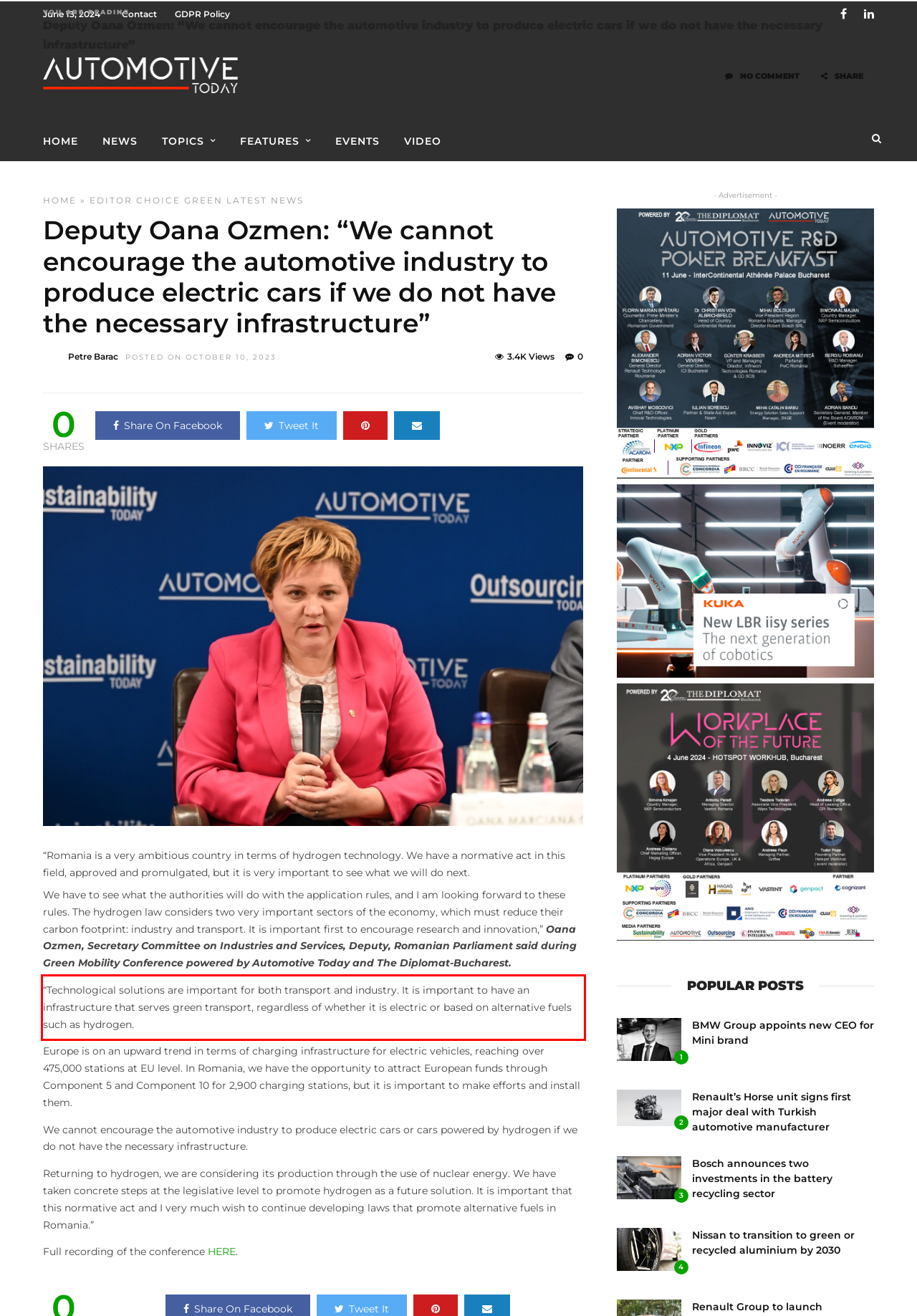Please examine the screenshot of the webpage and read the text present within the red rectangle bounding box.

“Technological solutions are important for both transport and industry. It is important to have an infrastructure that serves green transport, regardless of whether it is electric or based on alternative fuels such as hydrogen.